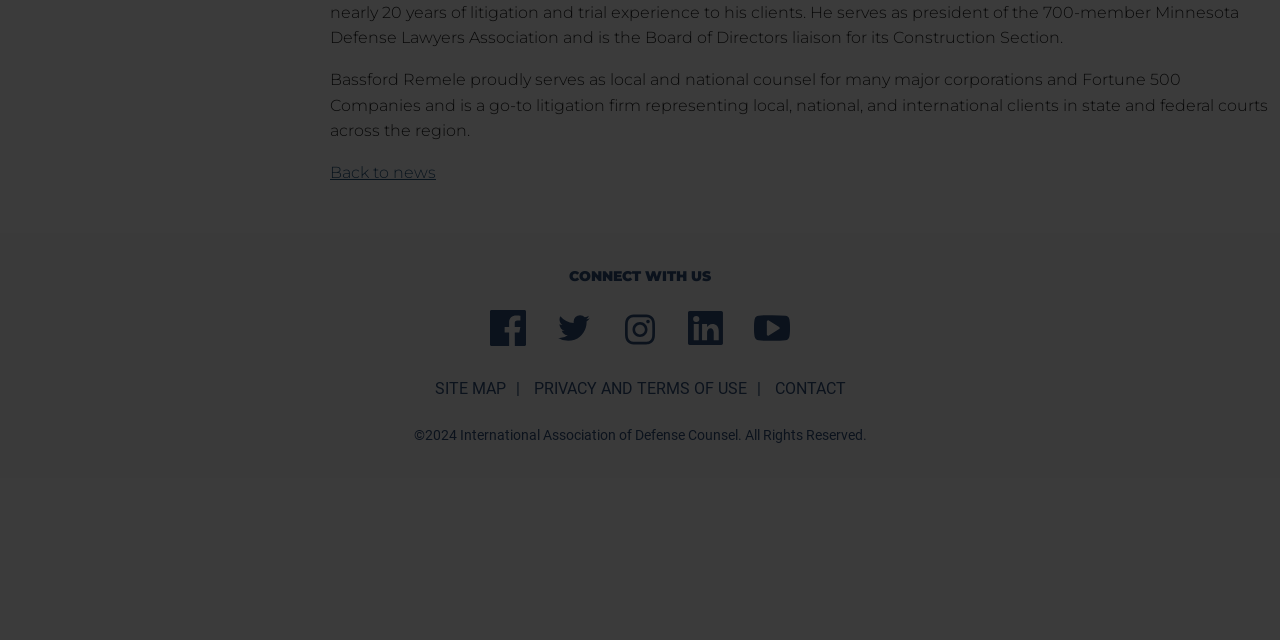Based on the element description: "Site Map", identify the bounding box coordinates for this UI element. The coordinates must be four float numbers between 0 and 1, listed as [left, top, right, bottom].

[0.339, 0.592, 0.395, 0.622]